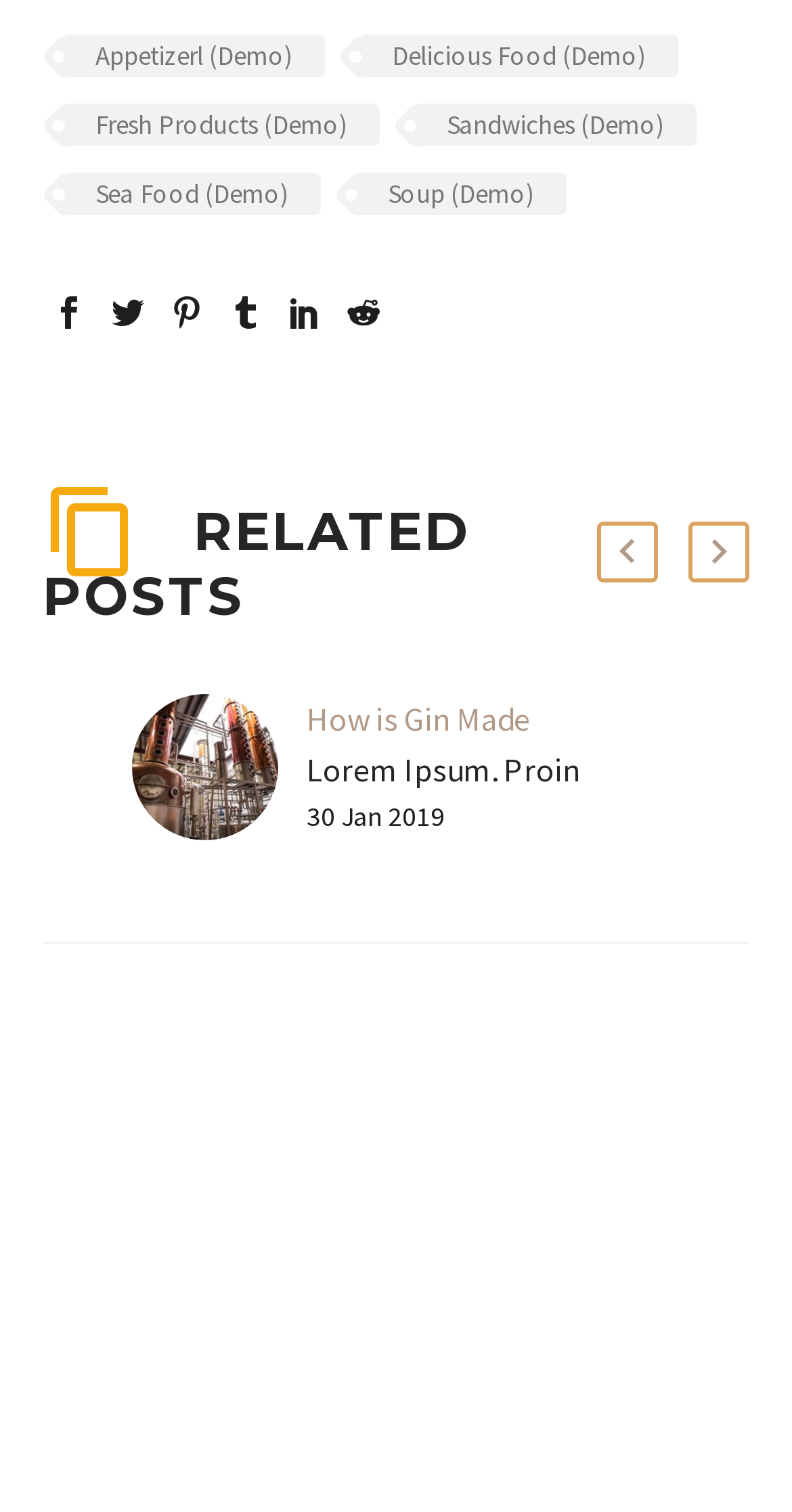How many links are there in the top section?
Based on the content of the image, thoroughly explain and answer the question.

I counted the number of links in the top section of the webpage, which are 'Appetizerl (Demo)', 'Delicious Food (Demo)', 'Fresh Products (Demo)', 'Sandwiches (Demo)', 'Sea Food (Demo)', and 'Soup (Demo)'. There are 6 links in total.